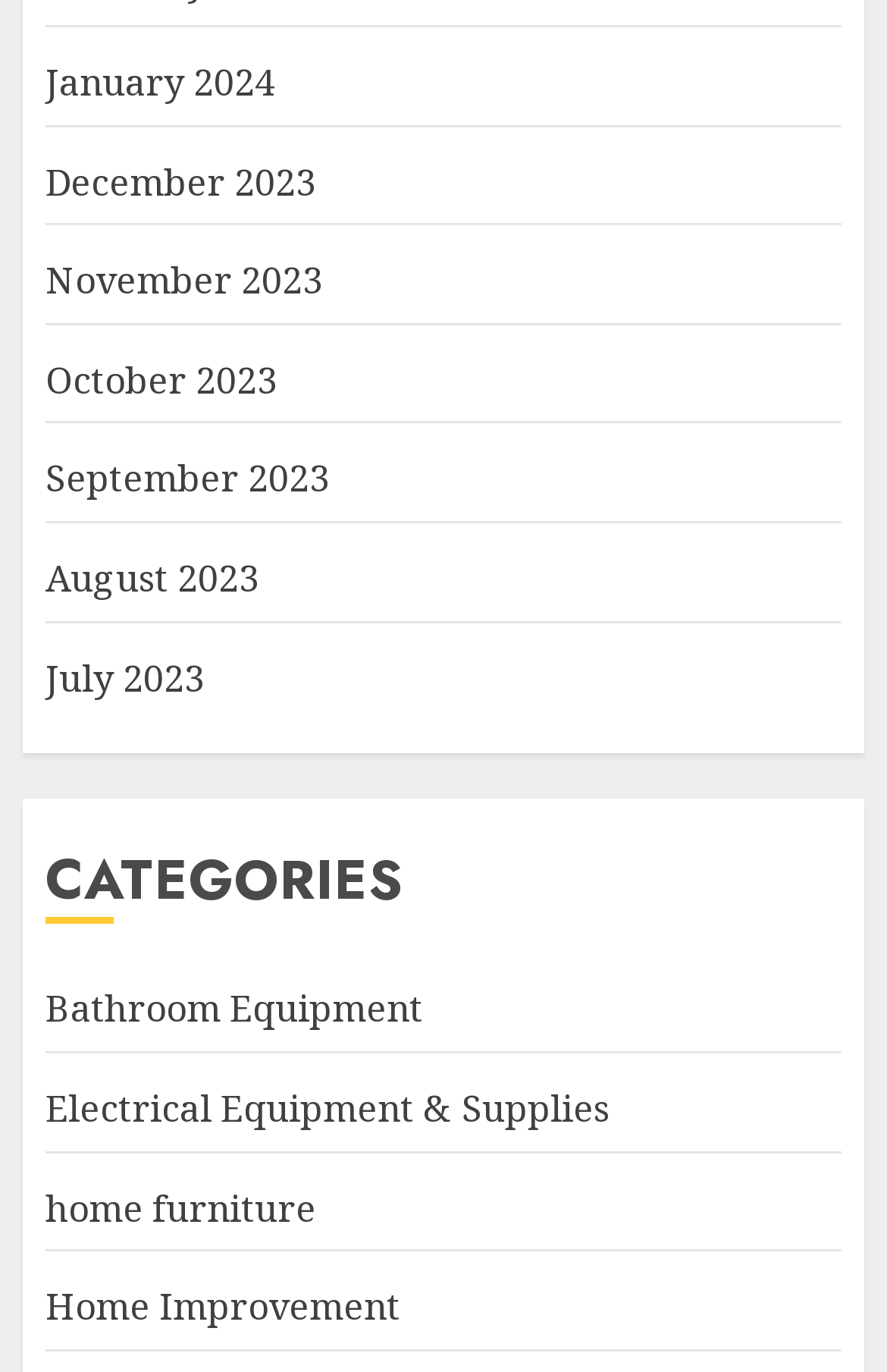Please specify the bounding box coordinates of the clickable region to carry out the following instruction: "browse Bathroom Equipment". The coordinates should be four float numbers between 0 and 1, in the format [left, top, right, bottom].

[0.051, 0.717, 0.477, 0.755]